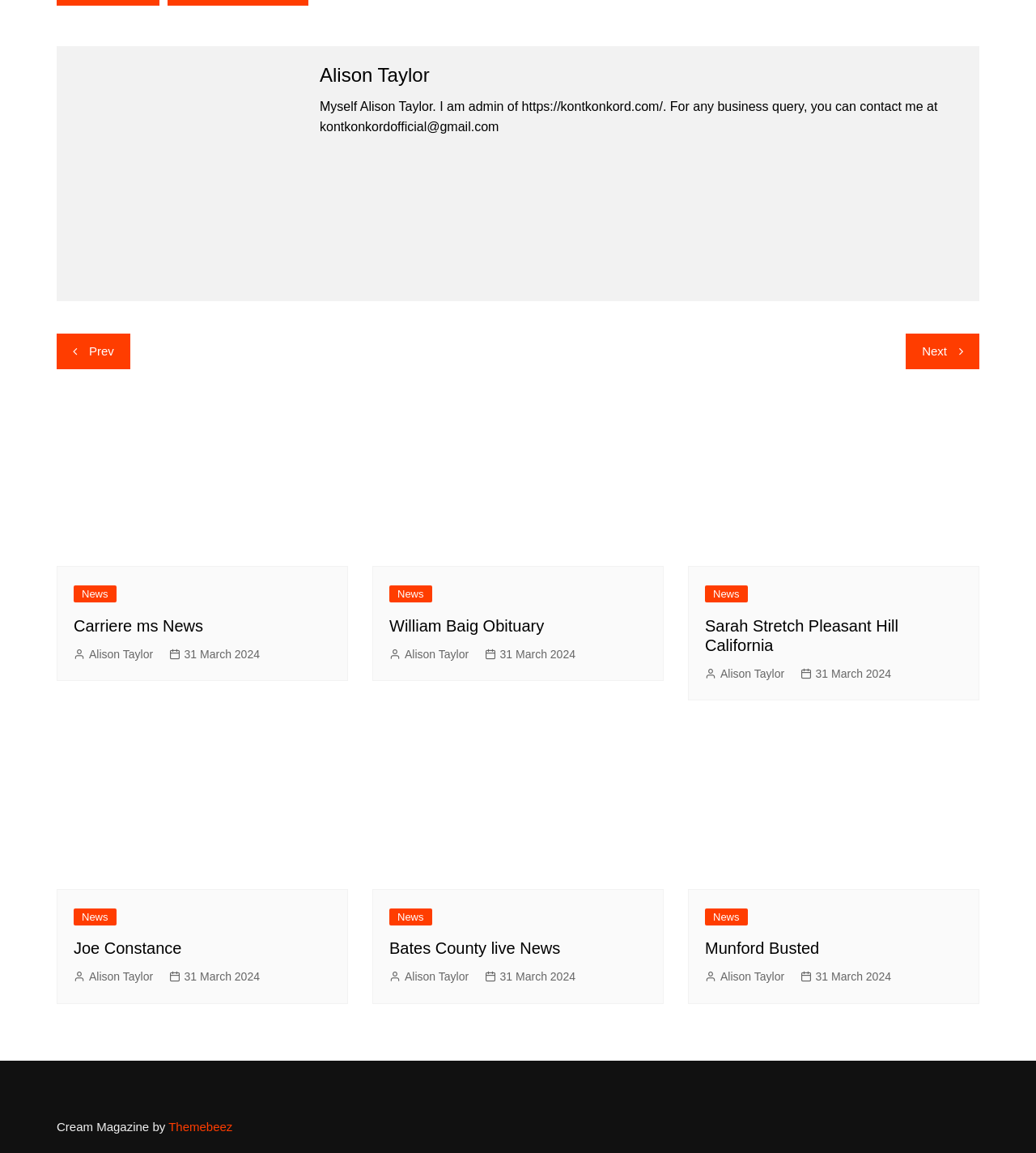Could you determine the bounding box coordinates of the clickable element to complete the instruction: "View the 'Sarah Stretch Pleasant Hill California' image"? Provide the coordinates as four float numbers between 0 and 1, i.e., [left, top, right, bottom].

[0.664, 0.349, 0.945, 0.491]